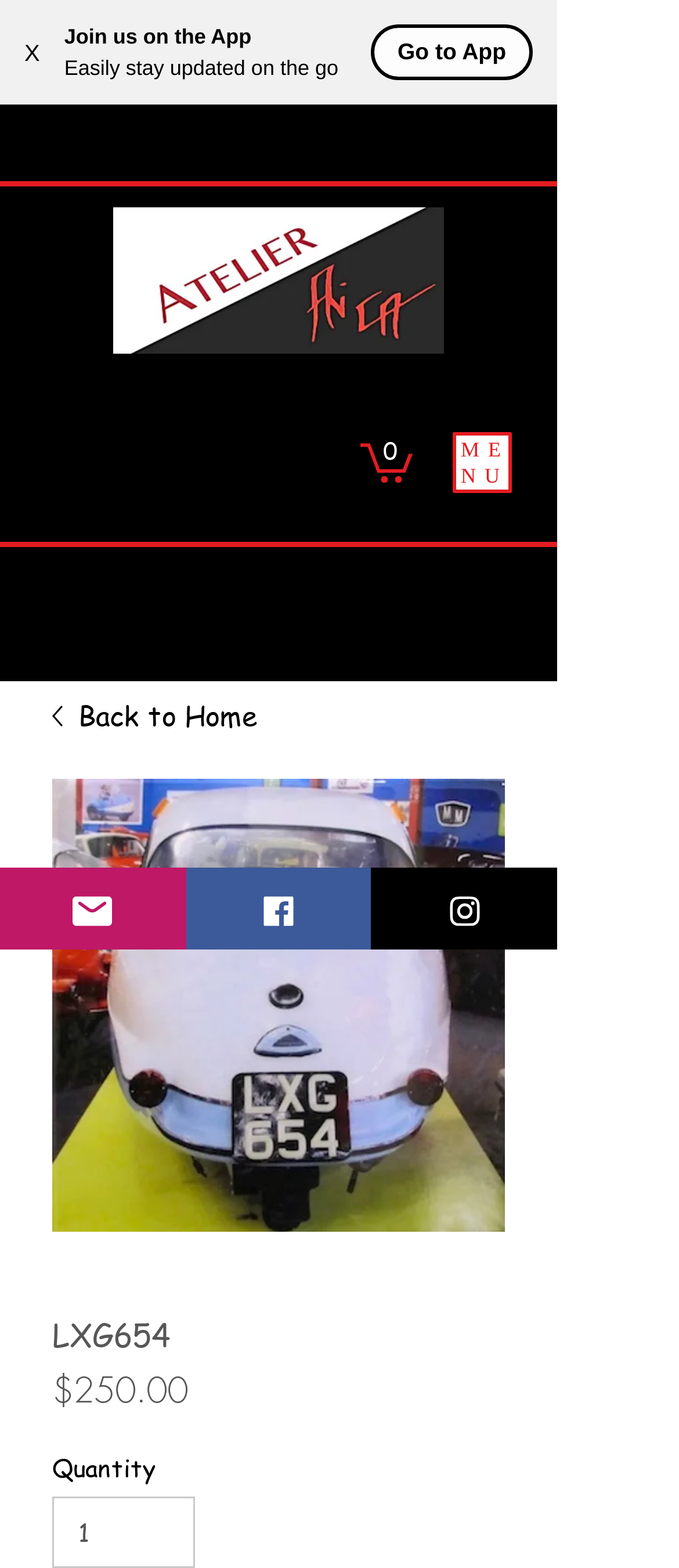Please specify the bounding box coordinates of the area that should be clicked to accomplish the following instruction: "Join us on the App". The coordinates should consist of four float numbers between 0 and 1, i.e., [left, top, right, bottom].

[0.095, 0.016, 0.37, 0.031]